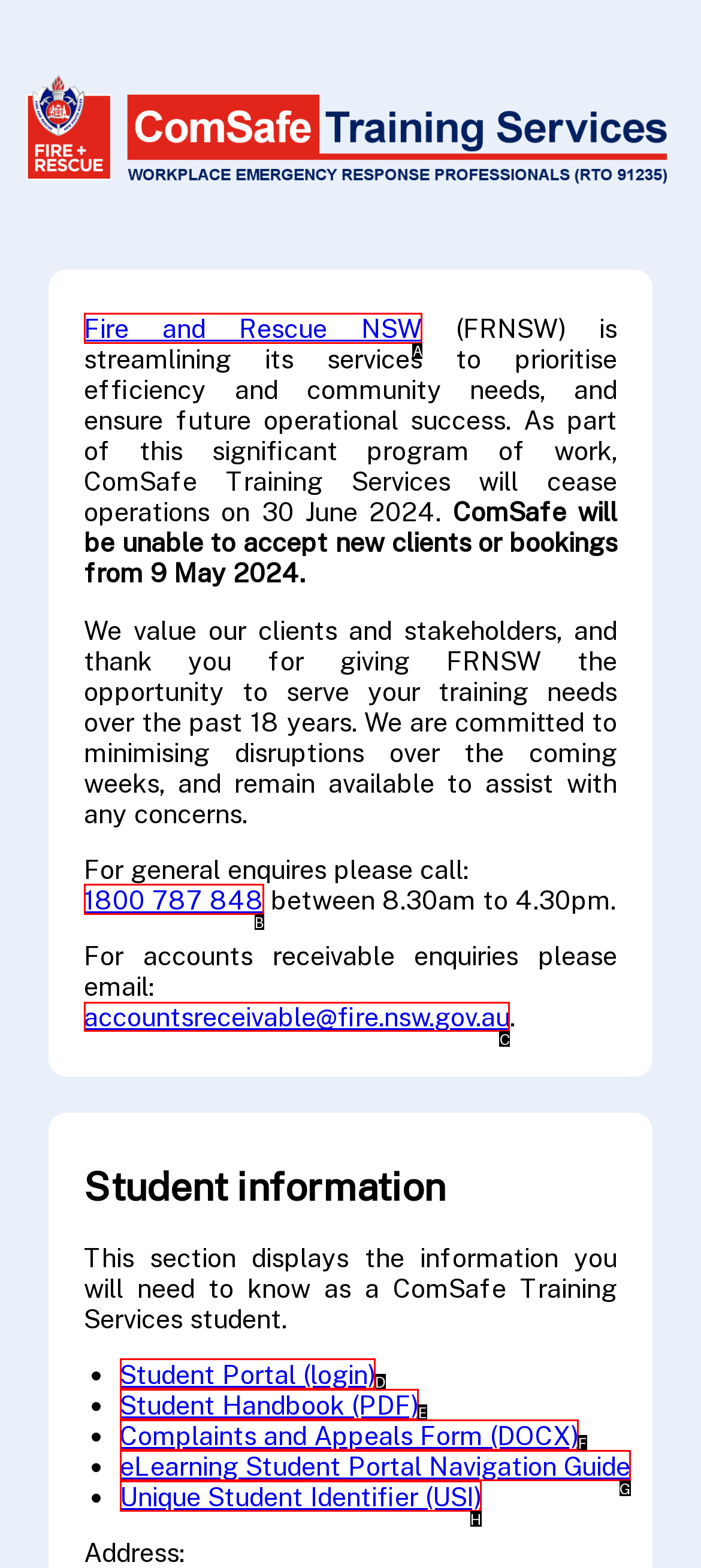Select the HTML element that needs to be clicked to perform the task: email for accounts receivable enquiries. Reply with the letter of the chosen option.

C